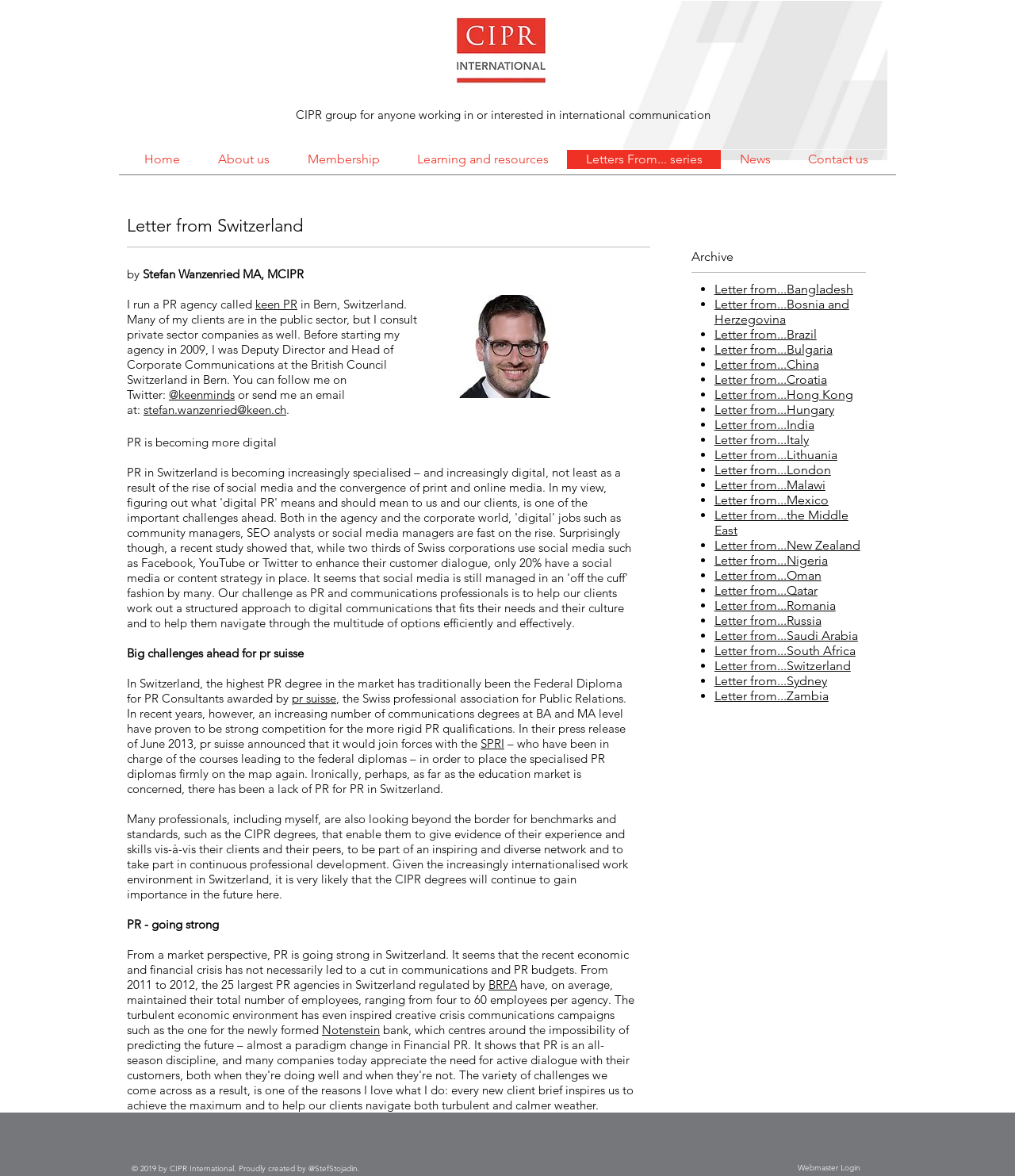What is the name of the newly formed entity mentioned in the text?
Please provide a single word or phrase in response based on the screenshot.

Notenstein